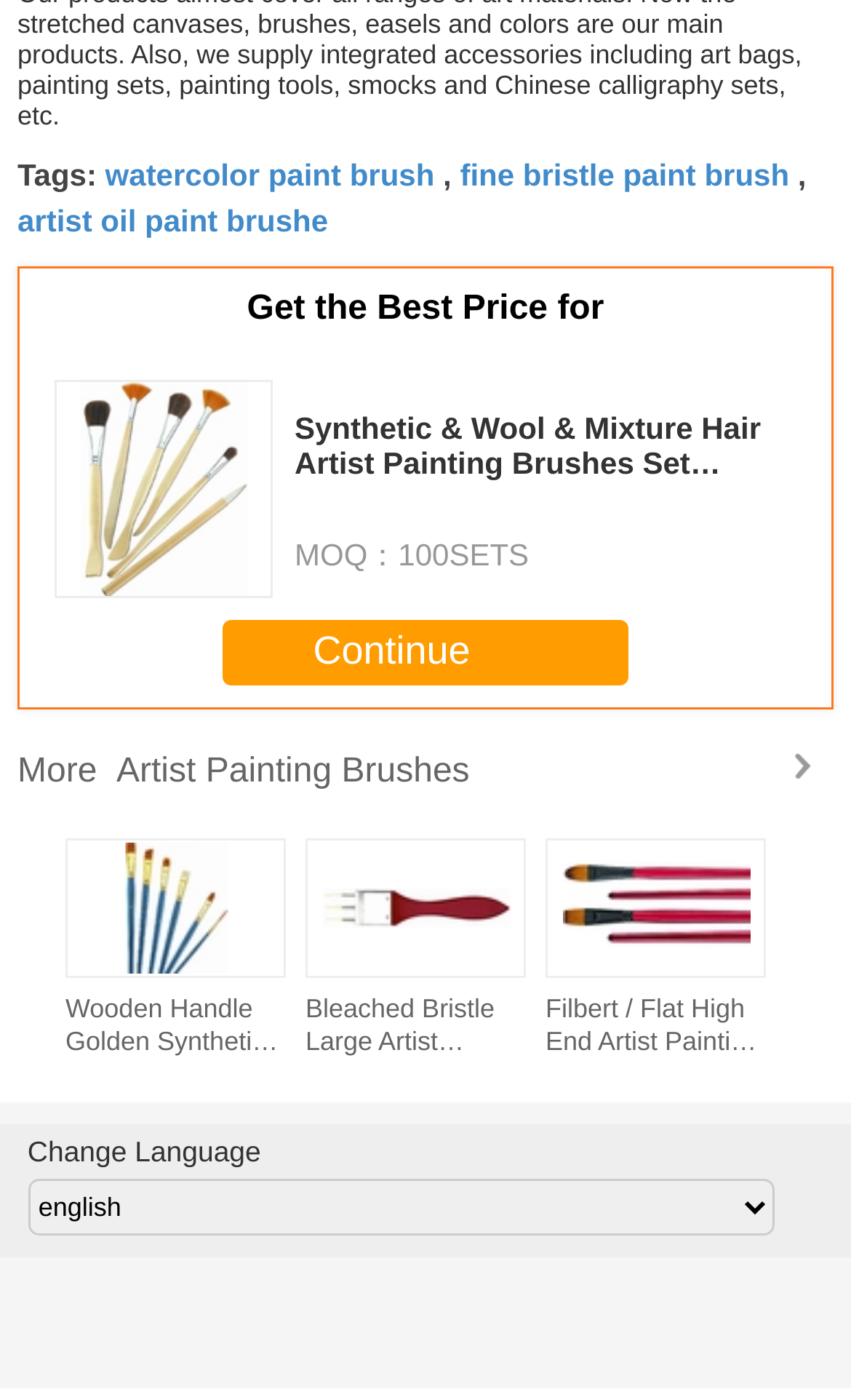What is the text above the 'Continue' button? Using the information from the screenshot, answer with a single word or phrase.

Get the Best Price for